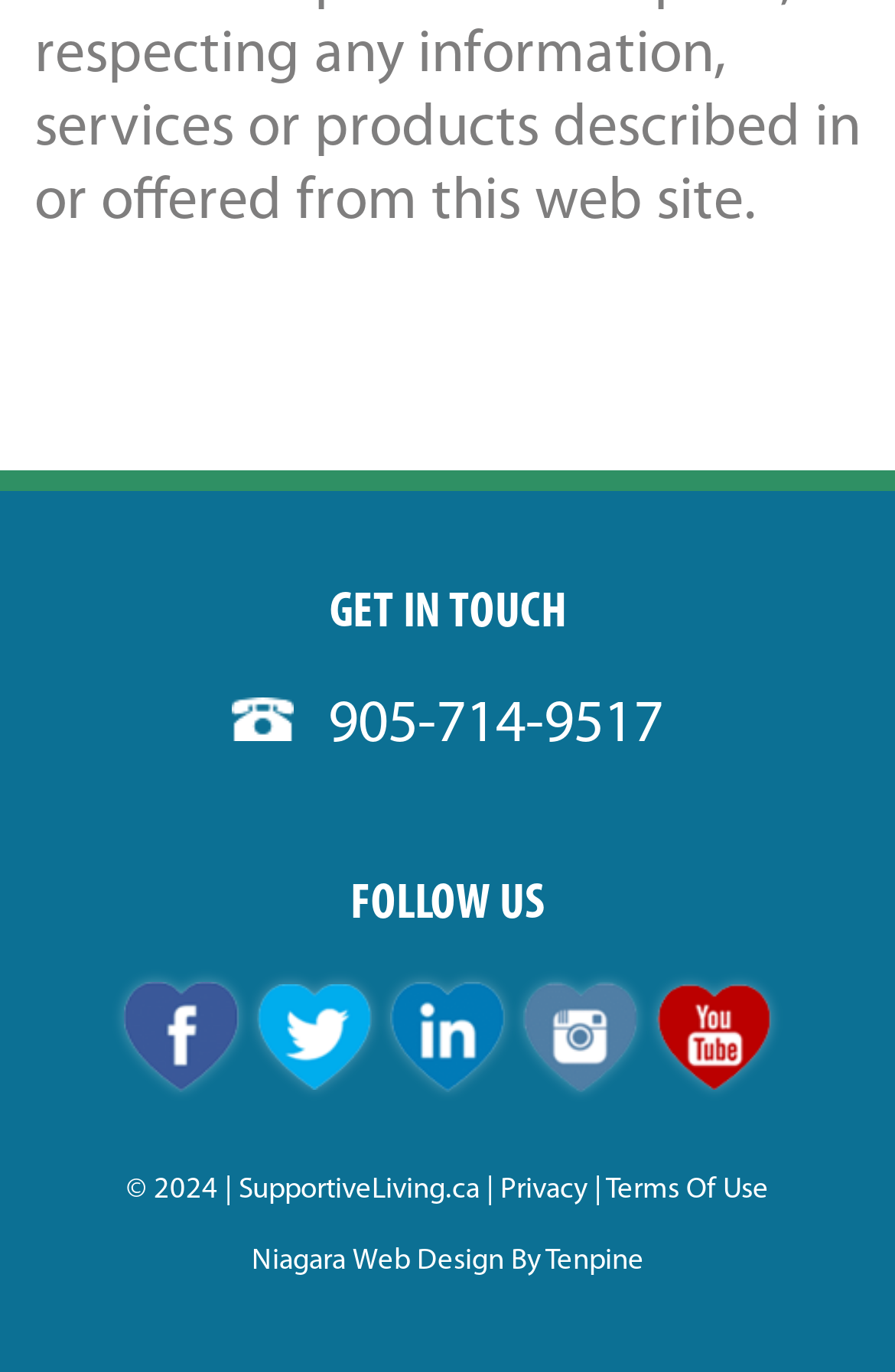What is the name of the website?
Based on the image, give a concise answer in the form of a single word or short phrase.

SupportiveLiving.ca